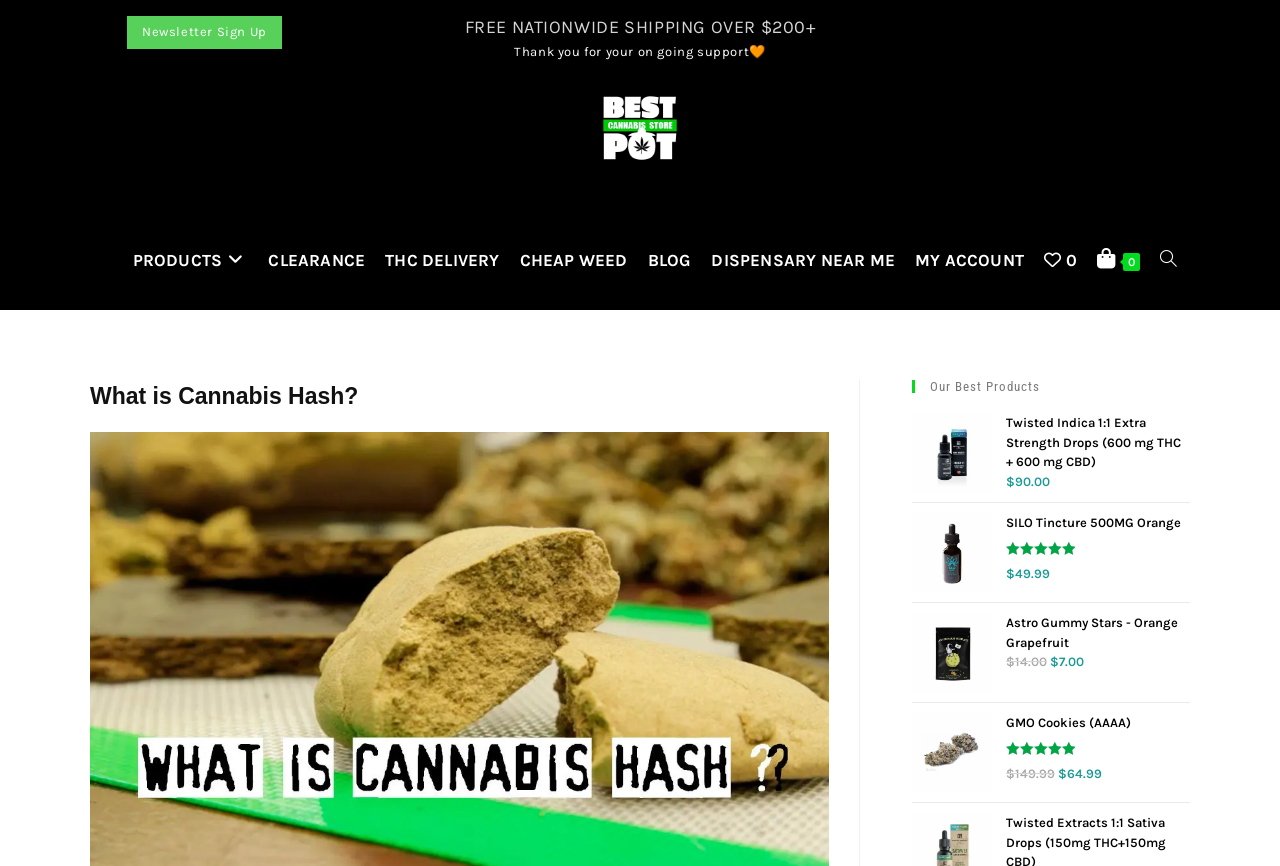Please analyze the image and provide a thorough answer to the question:
How many navigation links are there?

I counted the number of links in the navigation menu, which includes 'PRODUCTS', 'CLEARANCE', 'THC DELIVERY', 'CHEAP WEED', 'BLOG', 'DISPENSARY NEAR ME', 'MY ACCOUNT', and 'TOGGLE WEBSITE SEARCH'.